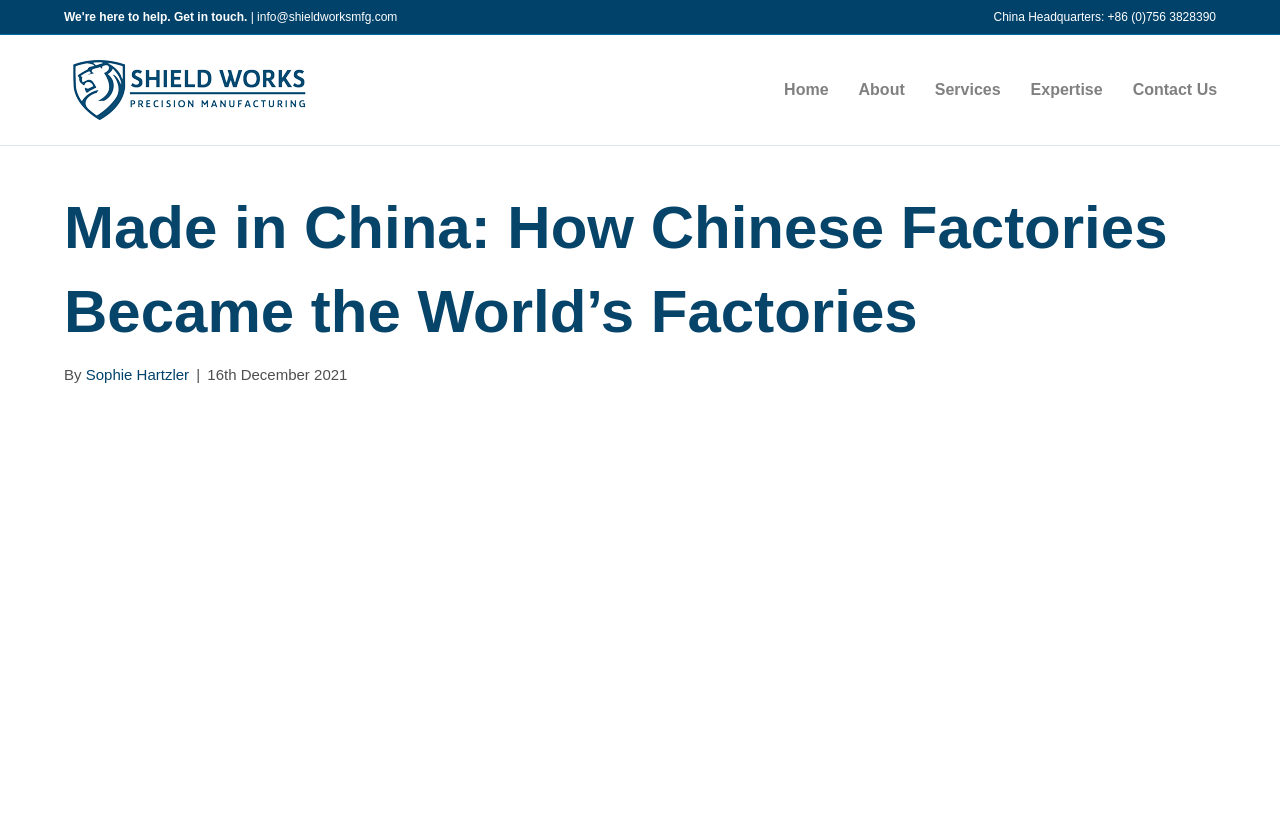Generate a comprehensive description of the contents of the webpage.

The webpage appears to be an article about the growth of Chinese trade and manufacturing, specifically discussing how Chinese factories have become the world's factories. 

At the top of the page, there is a horizontal navigation bar with five links: "Home", "About", "Services", "Expertise", and "Contact Us". Below this navigation bar, there is a large heading that reads "Made in China: How Chinese Factories Became the World’s Factories". 

To the left of the heading, there is a smaller text "By Sophie Hartzler" with the author's name linked, and a date "16th December 2021" next to it. 

On the top-right corner of the page, there is a section with contact information, including an email address "info@shieldworksmfg.com", a phone number "+86 (0)756 3828390", and a label "China Headquarters:". 

There is also a logo image of "Shield Works - Precision Manufacturing" on the top-left corner, which is linked to the company's homepage. 

The main content of the article is not explicitly described in the accessibility tree, but based on the meta description, it likely discusses the rapid growth of Chinese trade, with a focus on the country's export value in 2018.